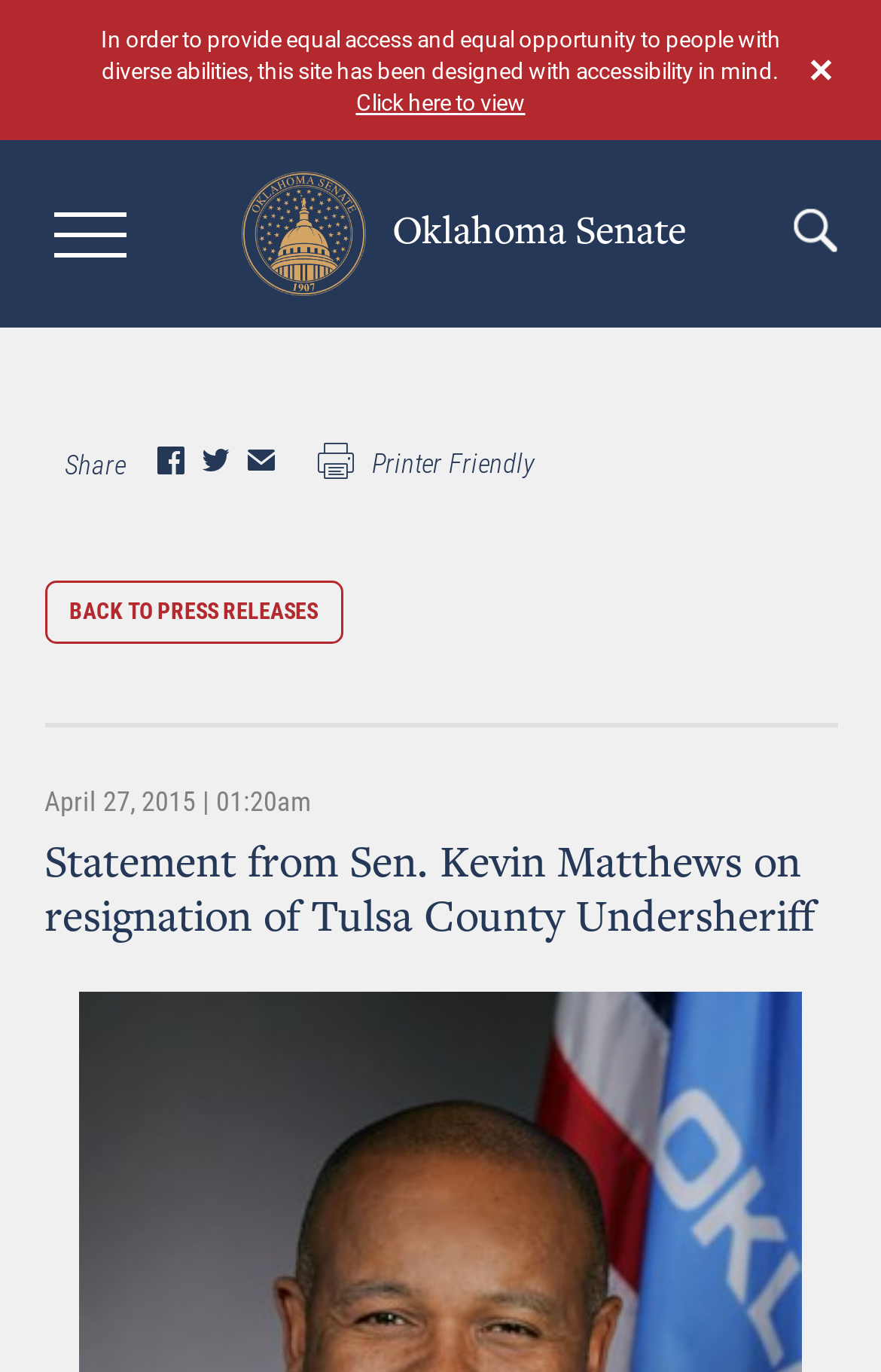What is the purpose of this website?
Refer to the image and give a detailed answer to the query.

The website has been designed with accessibility in mind, as stated in the static text 'In order to provide equal access and equal opportunity to people with diverse abilities, this site has been designed with accessibility in mind.' This suggests that the website aims to provide equal access to people with diverse abilities.